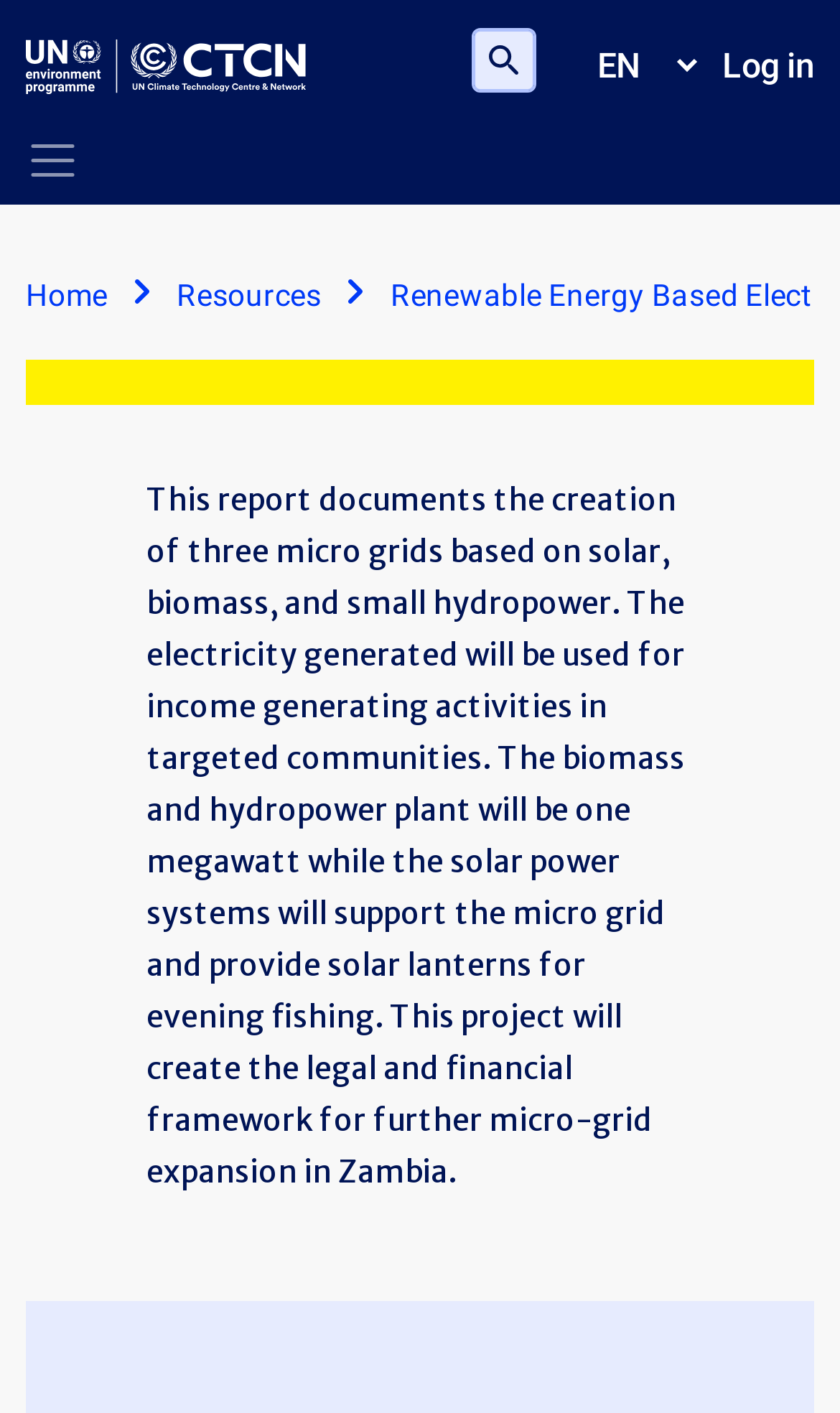Provide a thorough description of the webpage you see.

The webpage is about a report on renewable energy-based electricity generation for isolated mini-grids in Zambia. At the top left corner, there is a "Home" link accompanied by an image, and a button with no text. To the right of these elements, there is a language selection combobox and a user menu navigation element, which contains a "Log in" link. 

Below the top elements, there is a navigation bar with a "breadcrumb" section. The breadcrumb section has a "Home" link, a "Resources" static text, and a long paragraph describing the report. The paragraph explains that the report documents the creation of three micro grids based on solar, biomass, and small hydropower, and how the generated electricity will be used for income-generating activities in targeted communities.